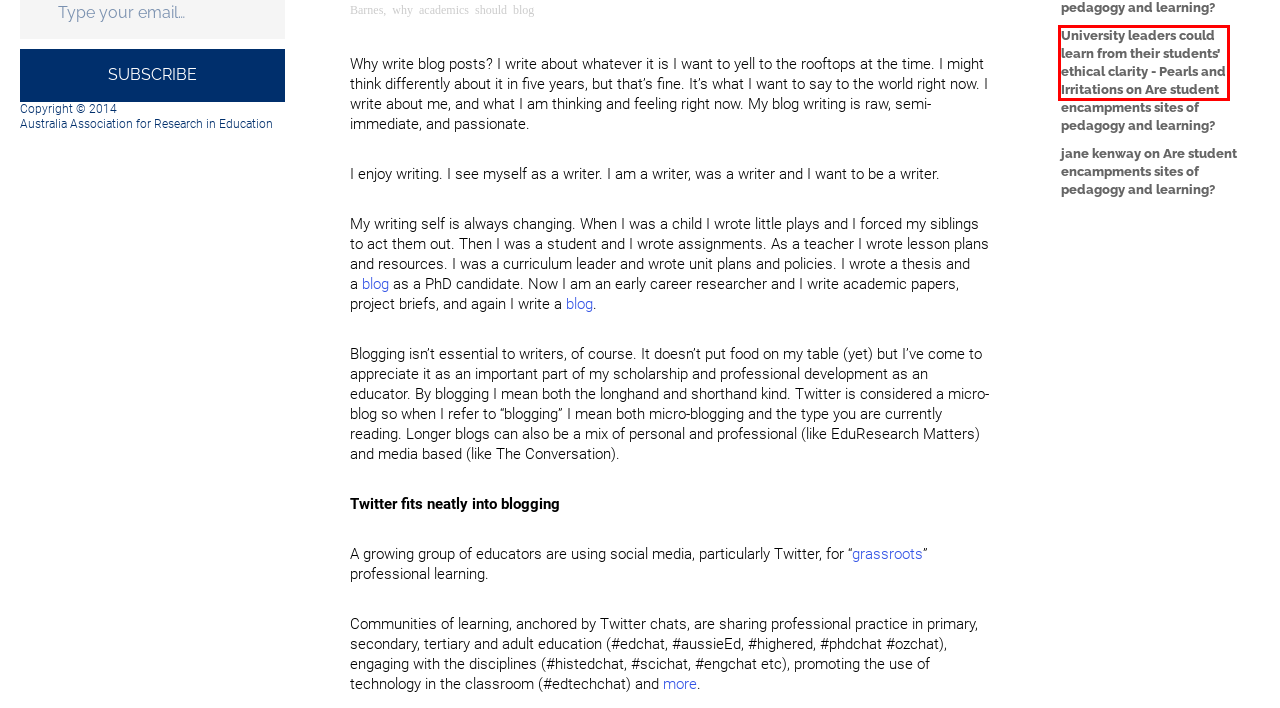You are provided with a screenshot of a webpage that includes a red rectangle bounding box. Please choose the most appropriate webpage description that matches the new webpage after clicking the element within the red bounding box. Here are the candidates:
A. Republish button - EduResearch Matters
B. Are student encampments sites of pedagogy and learning? - EduResearch Matters
C. Twitter Hashtags For Education: The Complete Guide
D. Naomi Barnes Archives - EduResearch Matters
E. About this blog - EduResearch Matters
F. Home - AARE
G. University leaders could learn from their students’ ethical clarity - Pearls and Irritations
H. The Thesis Whisperer

G